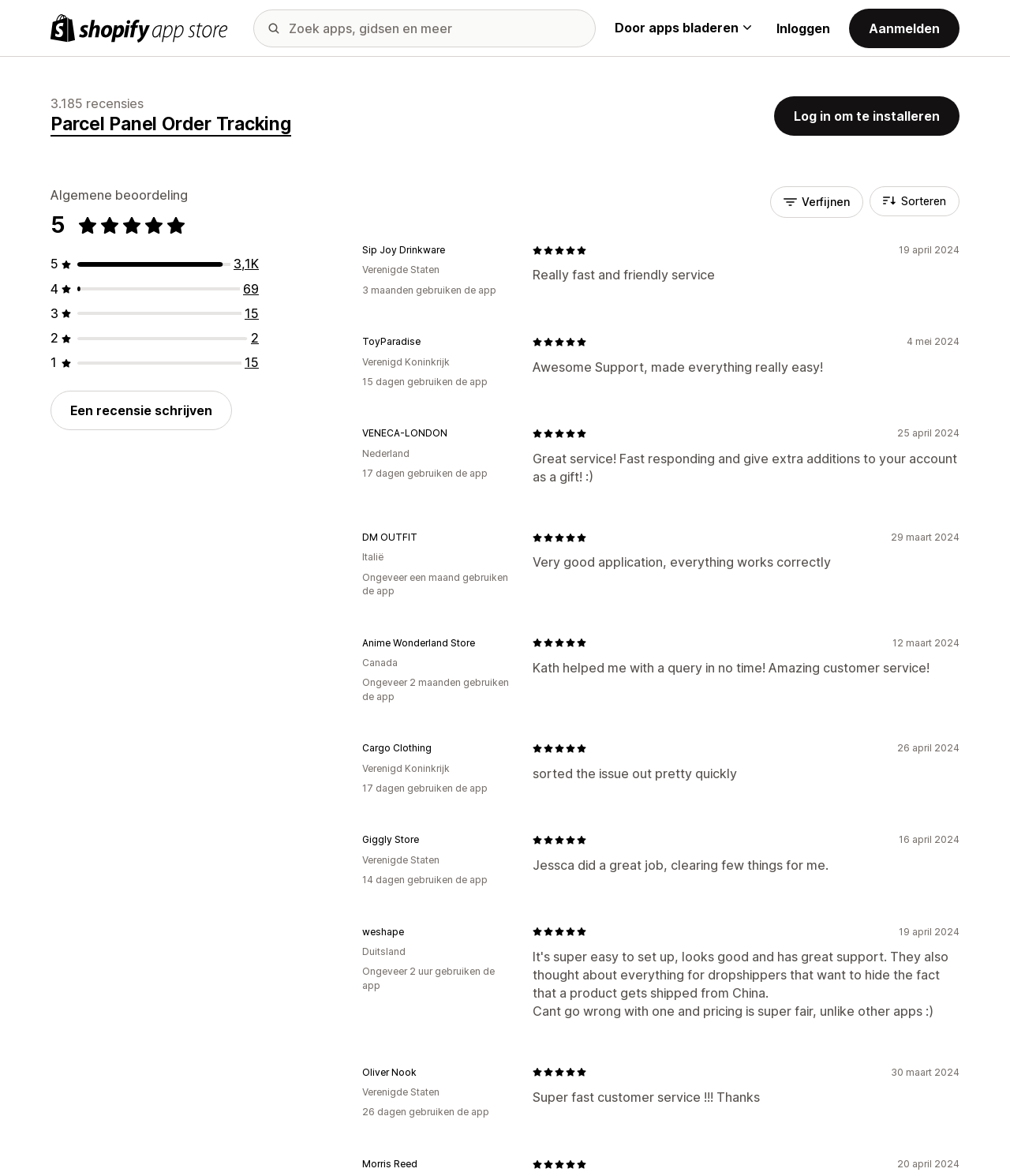What is the rating of Parcel Panel Order Tracking?
Using the image as a reference, answer the question in detail.

I determined the rating by looking at the stars displayed next to the app name, which shows 5 out of 5 stars.